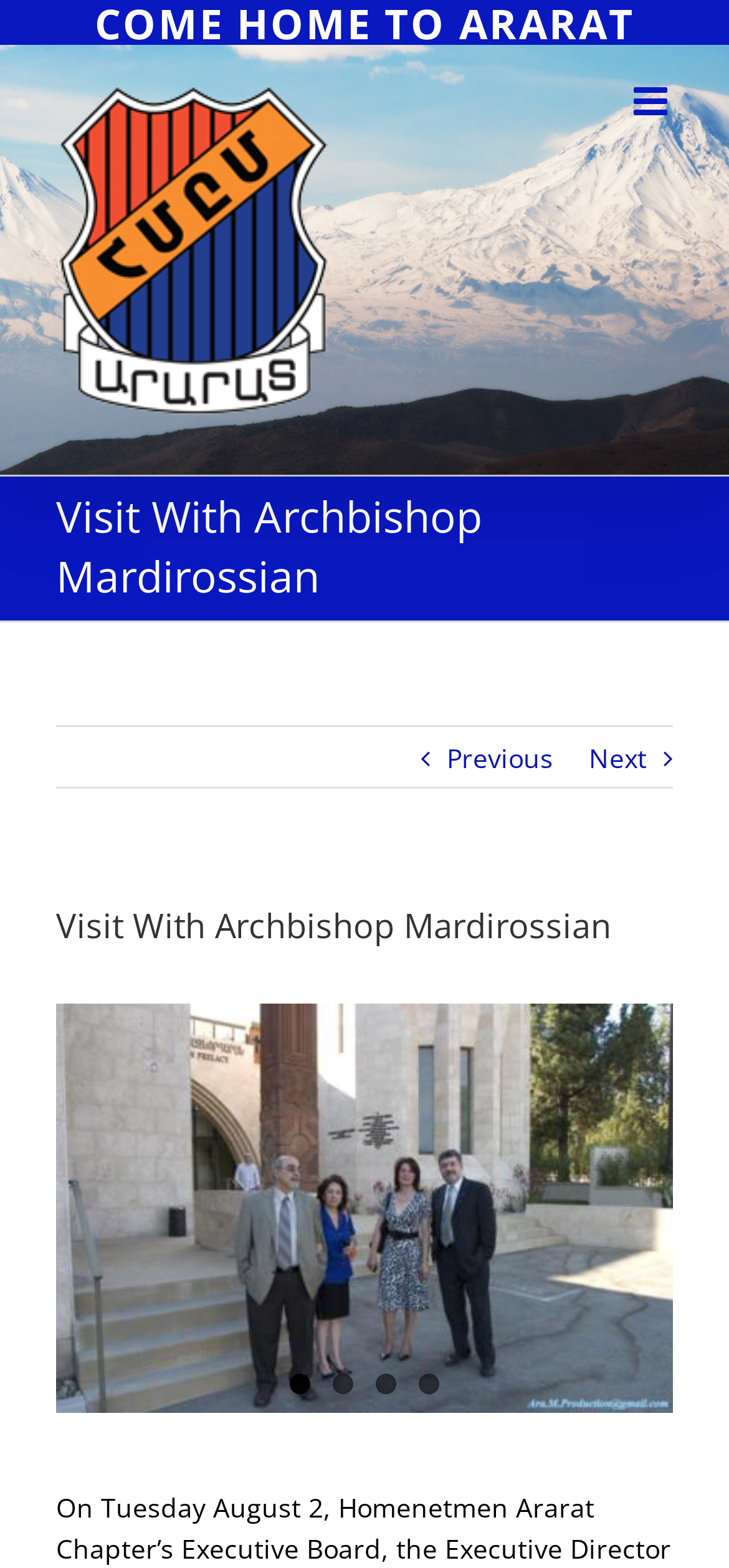Please identify the bounding box coordinates of the clickable element to fulfill the following instruction: "Toggle the mobile menu". The coordinates should be four float numbers between 0 and 1, i.e., [left, top, right, bottom].

[0.869, 0.052, 0.923, 0.077]